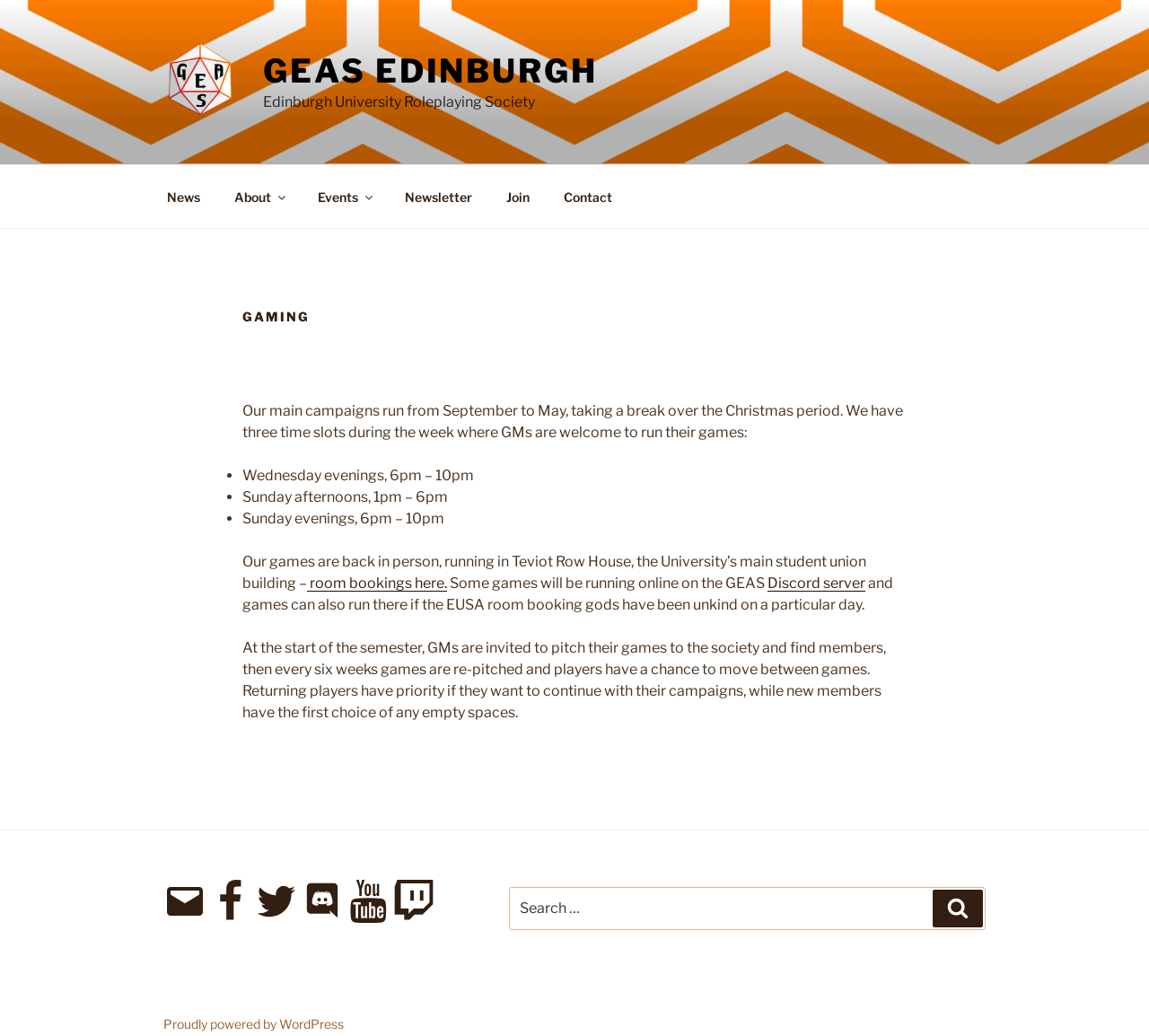Create an in-depth description of the webpage, covering main sections.

The webpage is about the Edinburgh University Roleplaying Society, also known as GEAS Edinburgh. At the top left, there is a logo of GEAS Edinburgh, accompanied by a link to the organization's main page. Next to it, there is a heading that reads "Edinburgh University Roleplaying Society". 

Below the logo, there is a top menu navigation bar with links to "News", "About", "Events", "Newsletter", "Join", and "Contact". 

The main content of the page is divided into sections. The first section has a heading "GAMING" and describes the society's main campaigns, which run from September to May with a break during Christmas. It also mentions that there are three time slots for games during the week: Wednesday evenings, Sunday afternoons, and Sunday evenings. 

The next section explains that the games are held in person at Teviot Row House, the University's main student union building, and some games may also be held online on the GEAS Discord server. 

Further down, there is a section that describes how games are organized, with GMs pitching their games to the society at the start of the semester and players having the opportunity to move between games every six weeks. 

At the bottom of the page, there is a footer section with links to the society's social media profiles, including Email, Facebook, Twitter, Discord, YouTube, and Twitch. There is also a search bar with a button to search for specific content on the website. Finally, there is a link to WordPress, indicating that the website is powered by the platform.